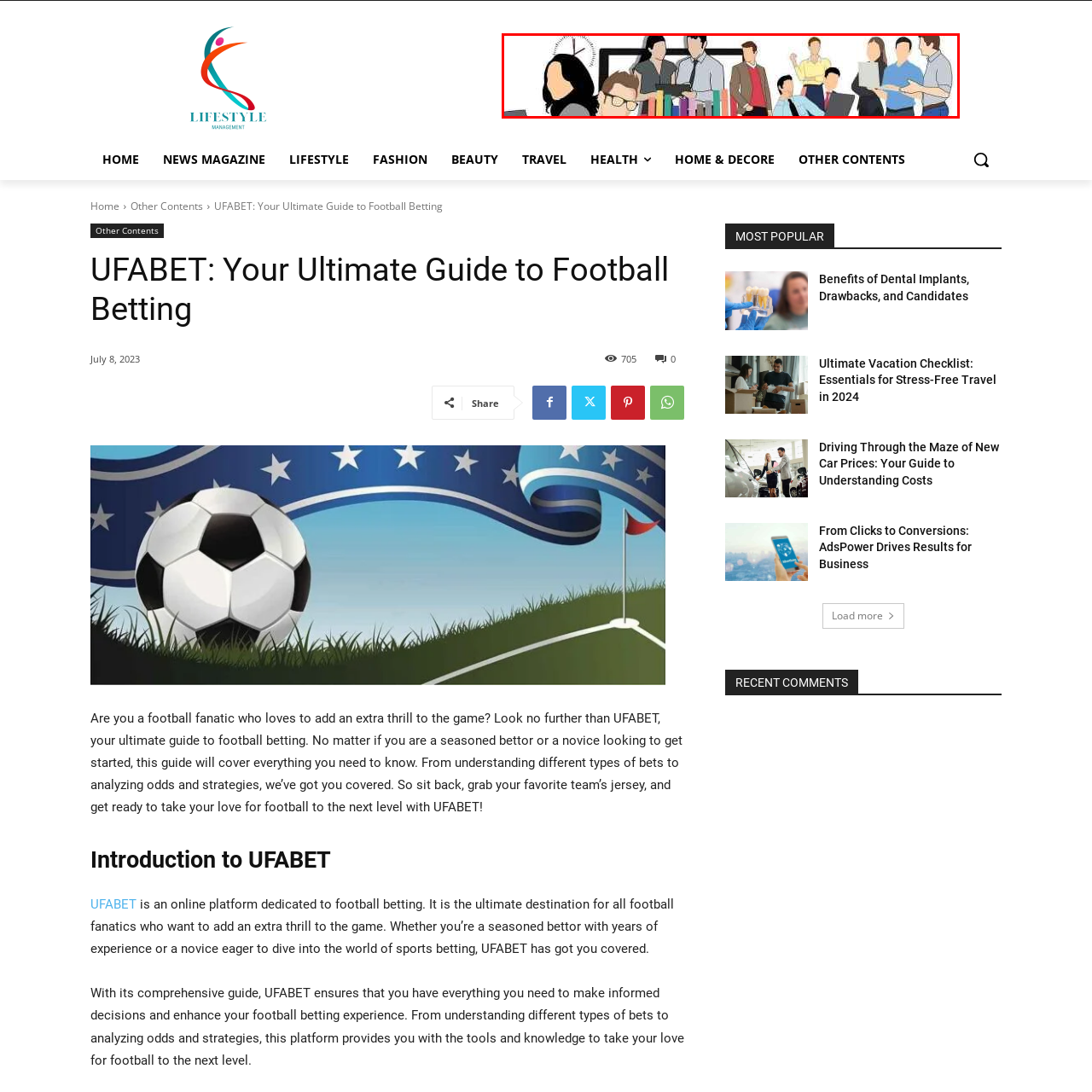Explain what is happening in the image inside the red outline in great detail.

The image depicts a diverse group of professionals engaged in a collaborative workplace environment. In the foreground, a man with glasses and a serious demeanor is focused on a computer while a stack of books suggests a scholarly atmosphere. Surrounding him, a mix of individuals, including men and women, are involved in discussions and presentations, highlighting teamwork and communication. A large screen in the background indicates a meeting or brainstorming session, while a clock emphasizes the importance of time management. This visual representation captures the essence of lifestyle management and productivity within a corporate or academic setting, reinforcing themes of collaboration and effective management strategies.